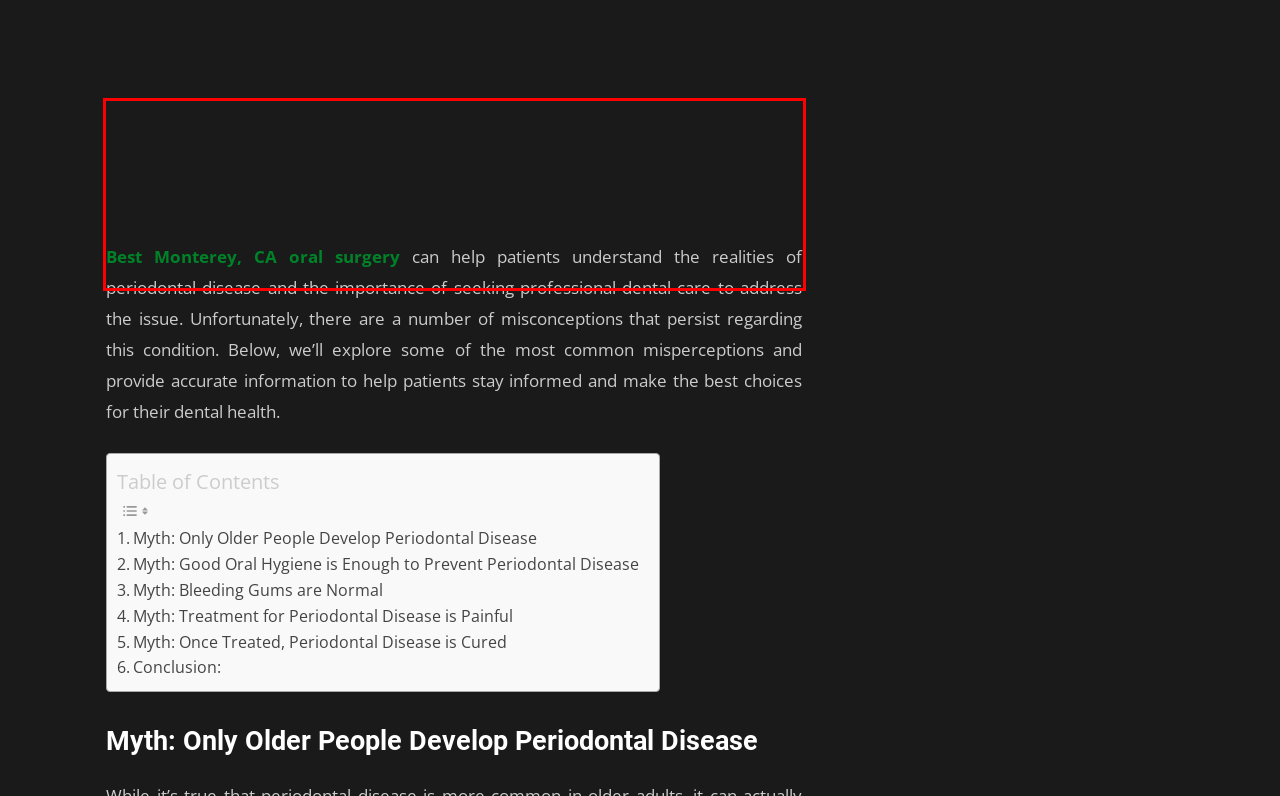Examine the webpage screenshot, find the red bounding box, and extract the text content within this marked area.

Best Monterey, CA oral surgery can help patients understand the realities of periodontal disease and the importance of seeking professional dental care to address the issue. Unfortunately, there are a number of misconceptions that persist regarding this condition. Below, we’ll explore some of the most common misperceptions and provide accurate information to help patients stay informed and make the best choices for their dental health.